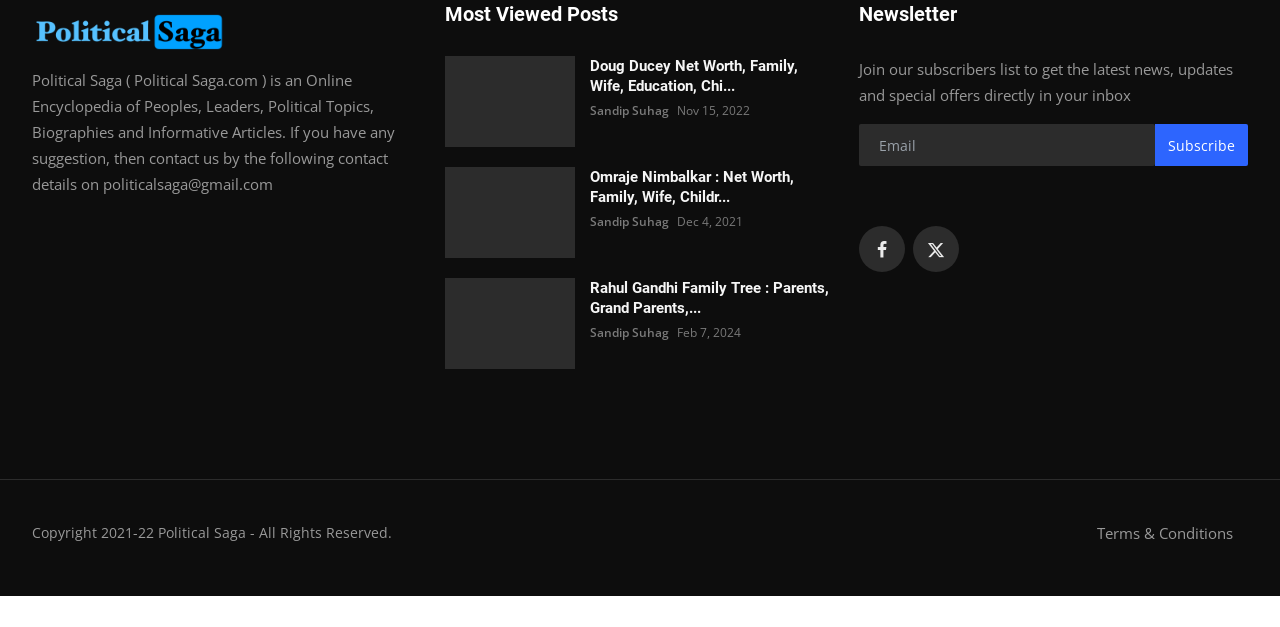Determine the bounding box coordinates for the element that should be clicked to follow this instruction: "Subscribe to the newsletter". The coordinates should be given as four float numbers between 0 and 1, in the format [left, top, right, bottom].

[0.902, 0.198, 0.975, 0.265]